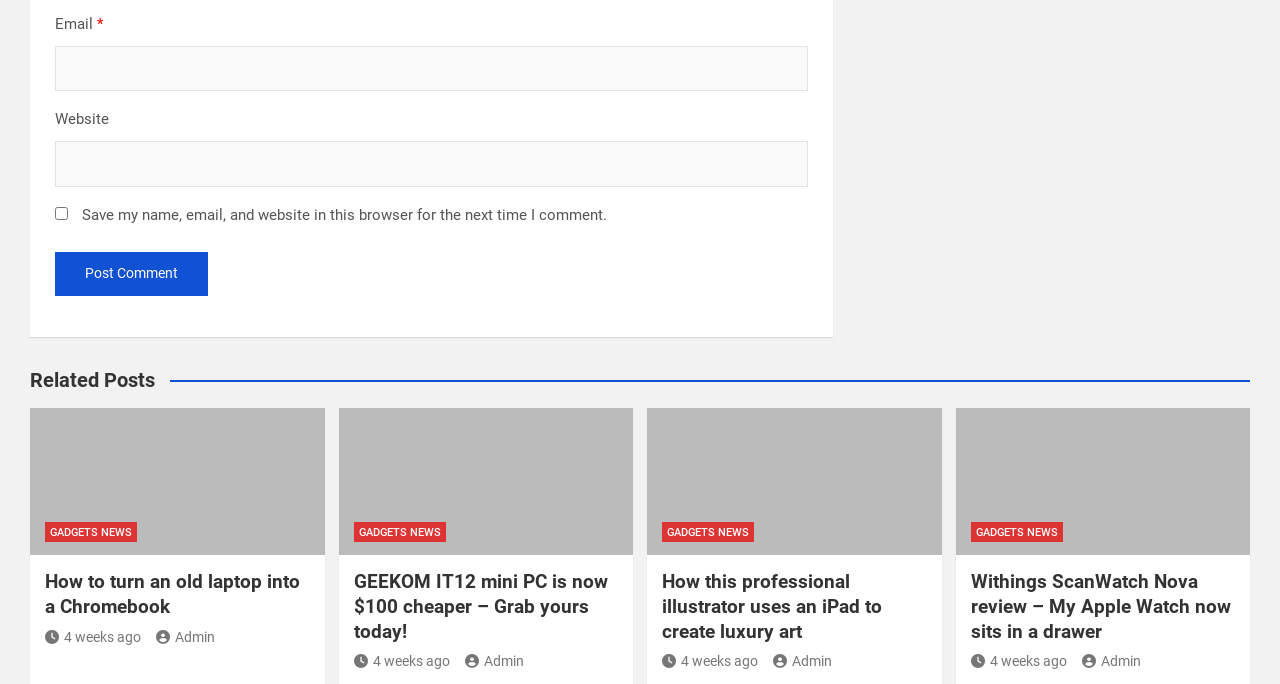Please give the bounding box coordinates of the area that should be clicked to fulfill the following instruction: "Visit related post". The coordinates should be in the format of four float numbers from 0 to 1, i.e., [left, top, right, bottom].

[0.023, 0.596, 0.254, 0.812]